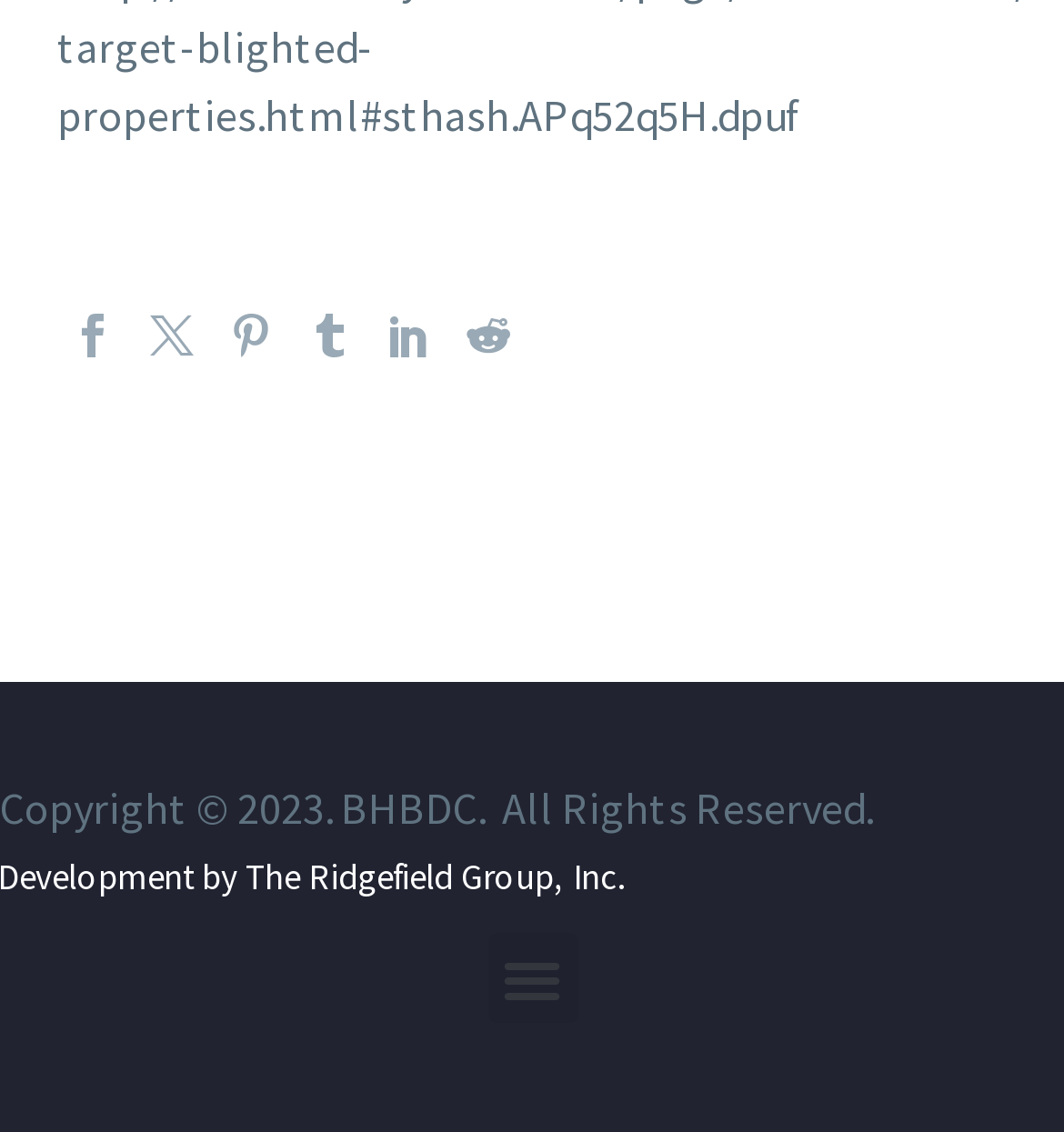Answer the following query concisely with a single word or phrase:
What is the position of the menu toggle button?

Bottom right